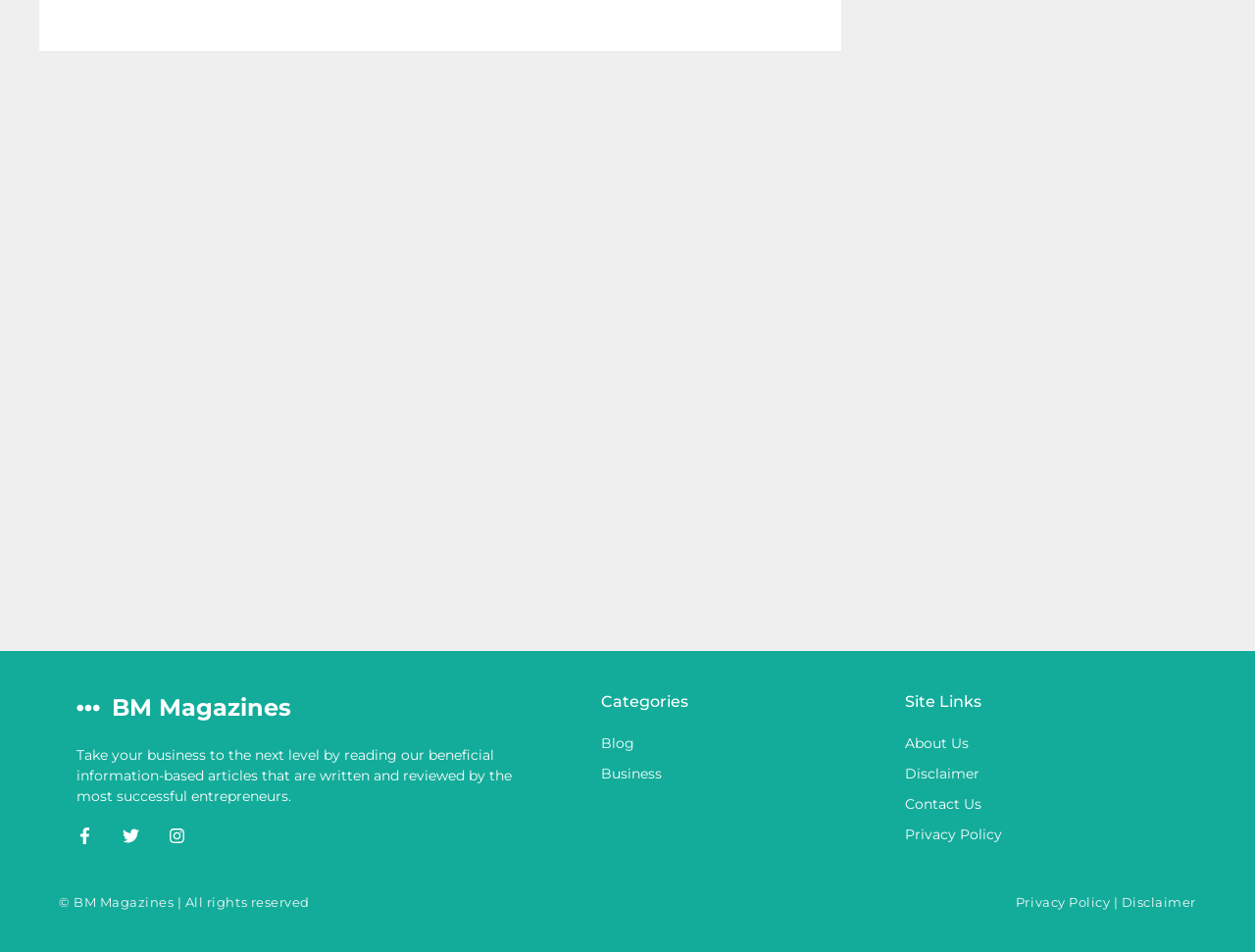Using the details from the image, please elaborate on the following question: What is the name of the magazine?

The name of the magazine can be found in the heading element with the text 'BM Magazines' located at the top of the webpage.